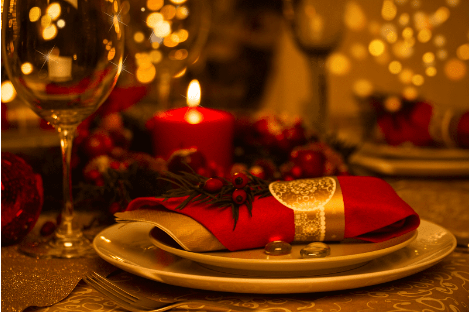What is the color of the candle? Based on the image, give a response in one word or a short phrase.

Red